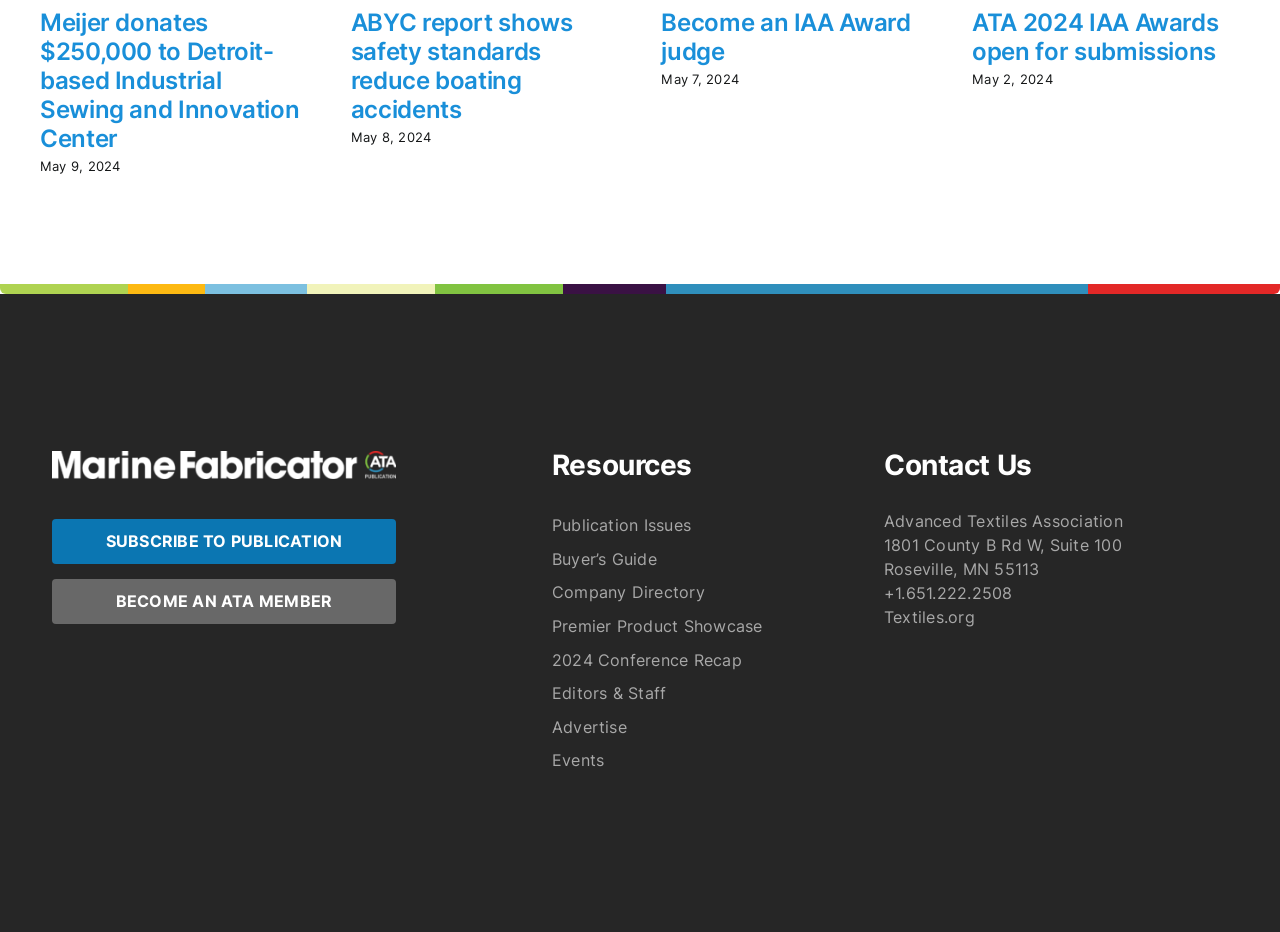Please identify the bounding box coordinates of the clickable element to fulfill the following instruction: "Read news about Meijer donates to Detroit-based Industrial Sewing and Innovation Center". The coordinates should be four float numbers between 0 and 1, i.e., [left, top, right, bottom].

[0.031, 0.009, 0.234, 0.164]